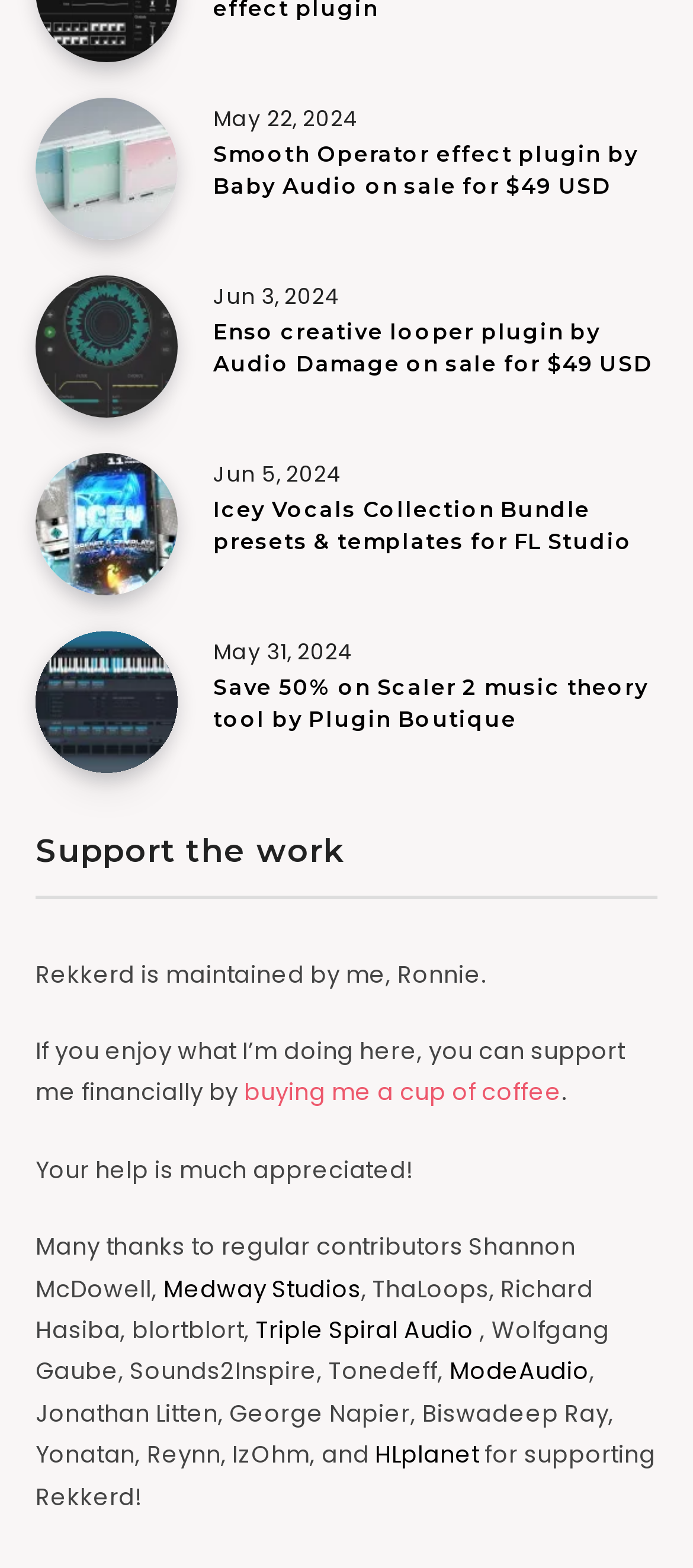What is the name of the plugin on sale for $49 USD in the second article?
Provide an in-depth answer to the question, covering all aspects.

I found the answer by looking at the heading element in the second article, which is 'Enso creative looper plugin by Audio Damage on sale for $49 USD'.